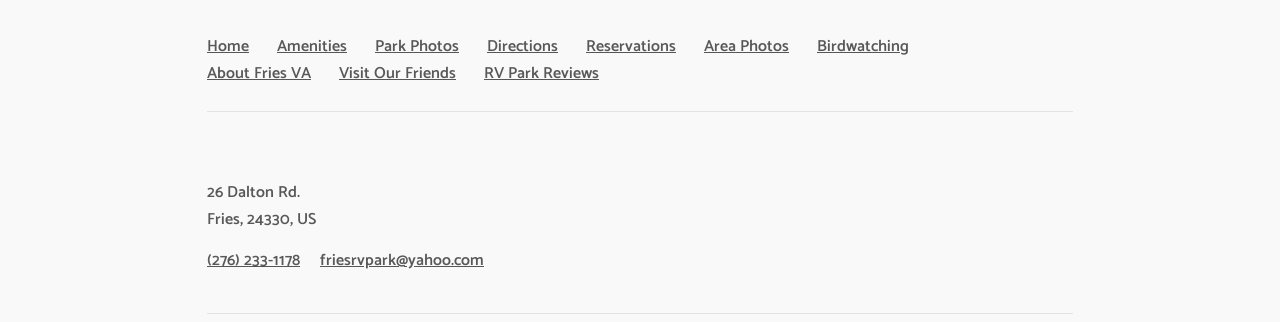Kindly provide the bounding box coordinates of the section you need to click on to fulfill the given instruction: "View Park Photos".

[0.293, 0.113, 0.359, 0.197]